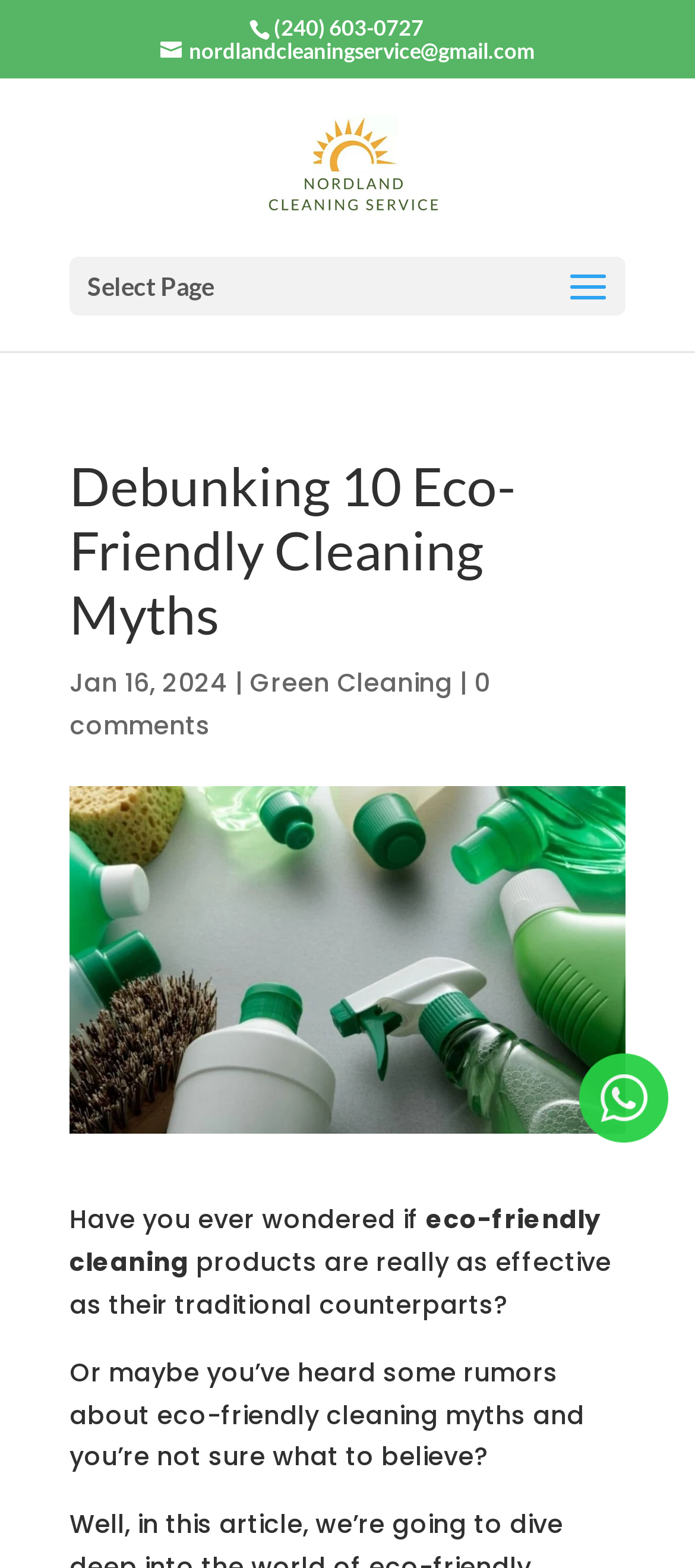What is the category of the article?
Provide a fully detailed and comprehensive answer to the question.

The category of the article can be found below the heading, where it is displayed along with the date 'Jan 16, 2024'.